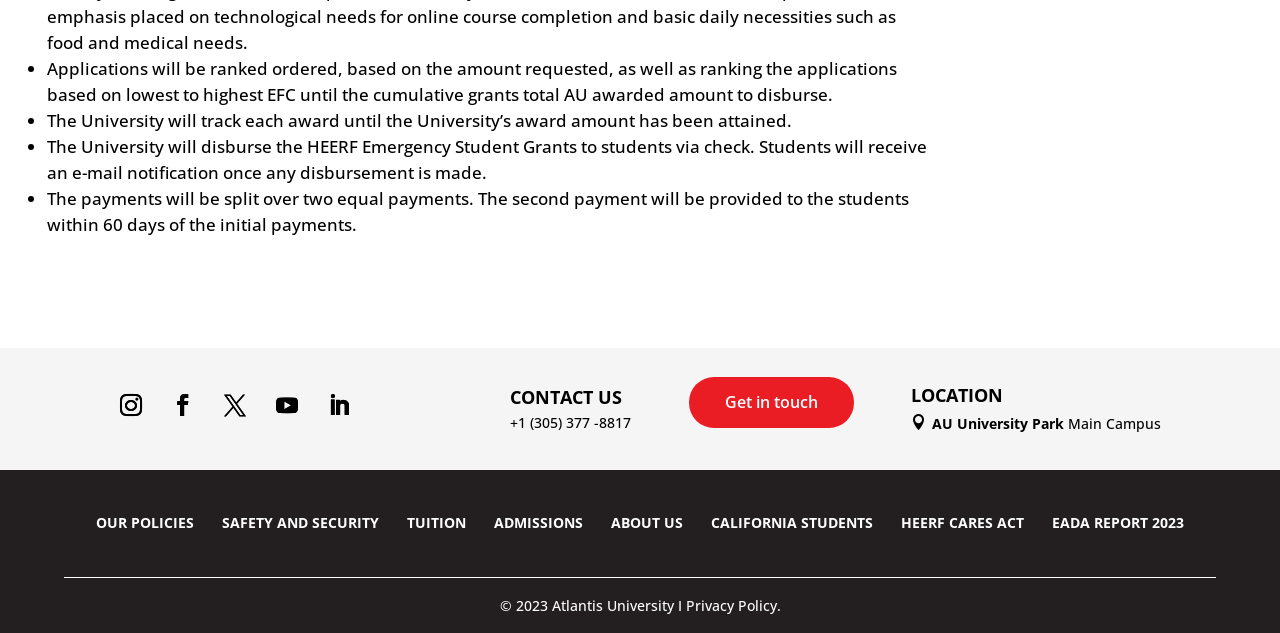Where is the university located?
Examine the image and provide an in-depth answer to the question.

The webpage provides the location of the university as 'AU University Park', which is linked to the 'LOCATION' heading.